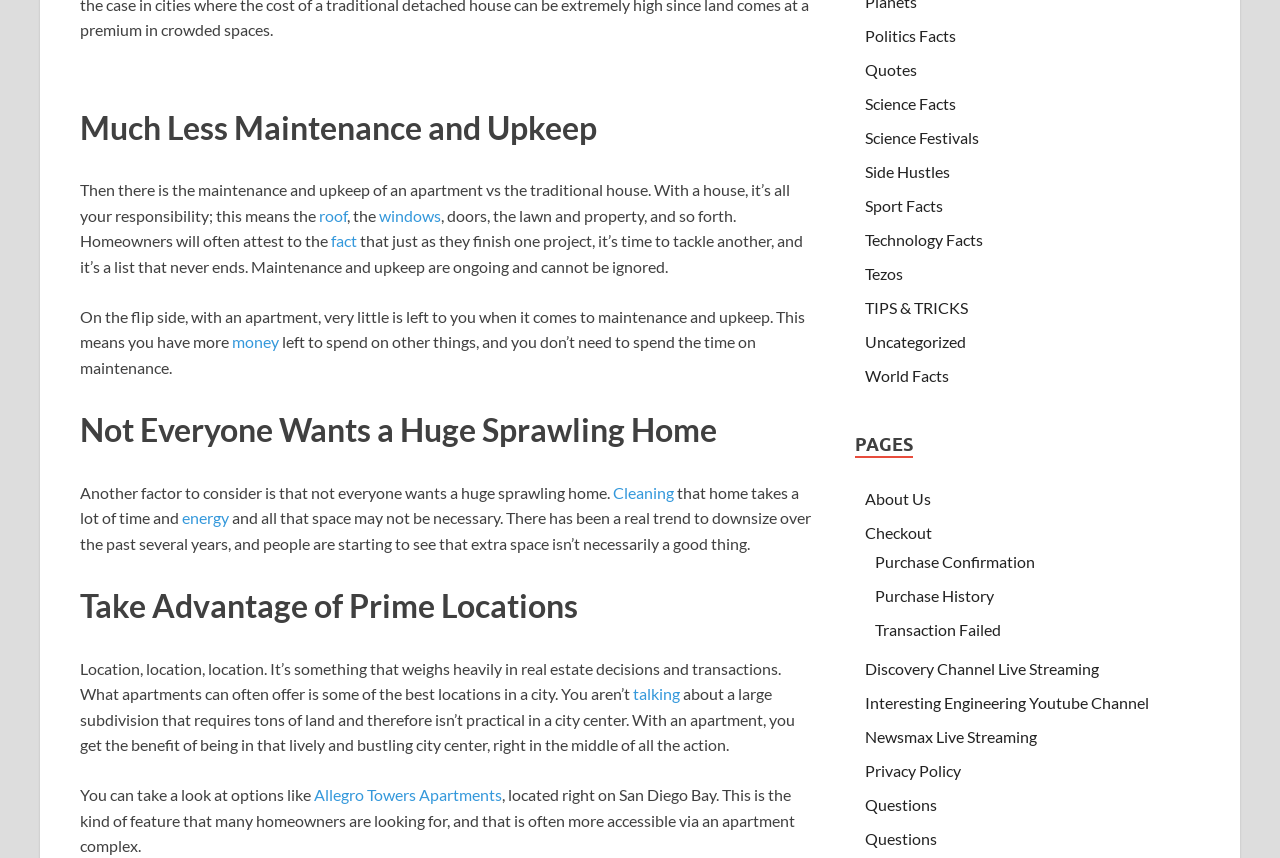Determine the bounding box coordinates of the clickable element necessary to fulfill the instruction: "Read more about 'Allegro Towers Apartments'". Provide the coordinates as four float numbers within the 0 to 1 range, i.e., [left, top, right, bottom].

[0.245, 0.915, 0.392, 0.937]